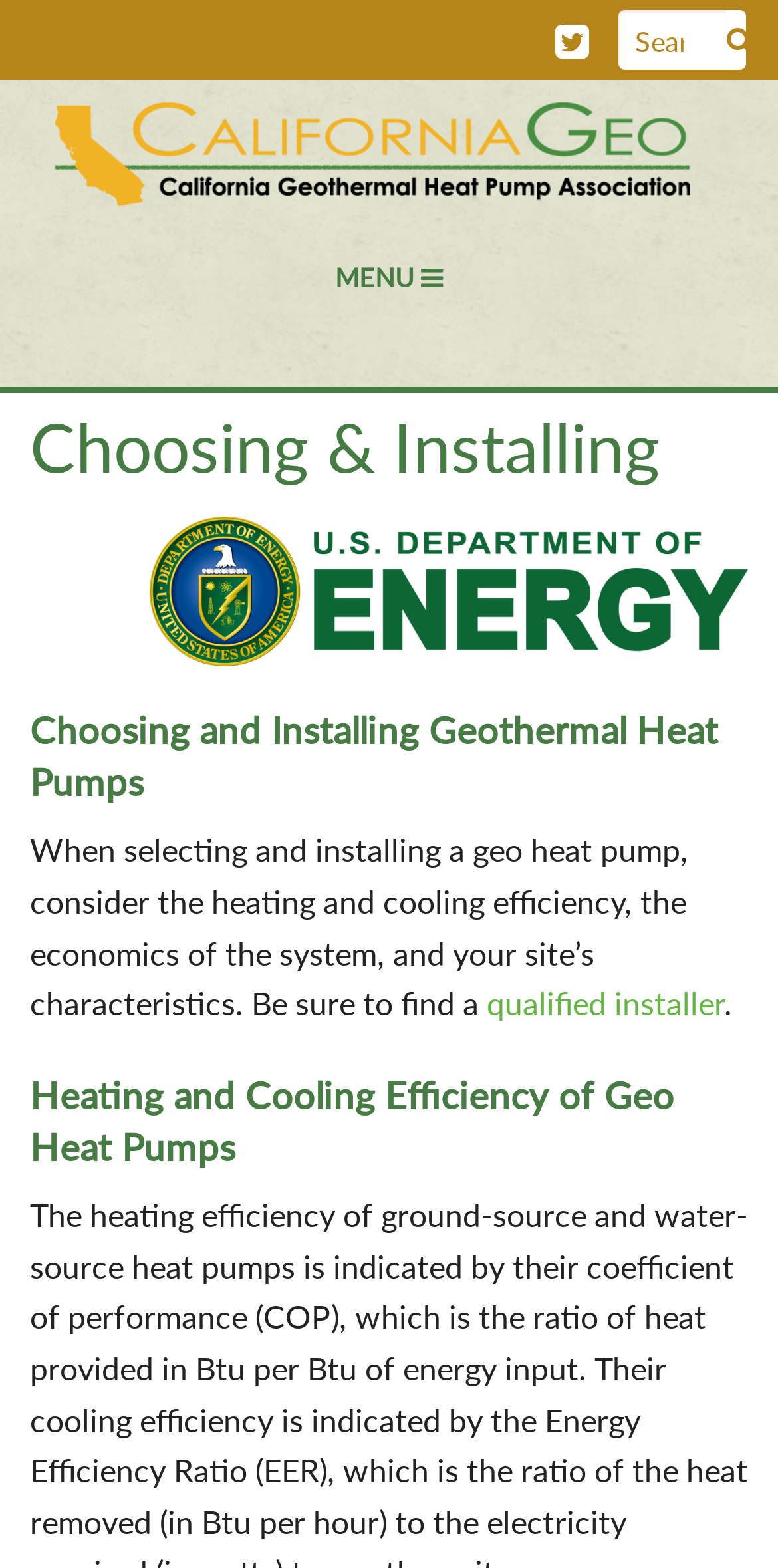Please identify the bounding box coordinates of the clickable area that will fulfill the following instruction: "Read the 'Consignment Auctions: A Win/Win Situation' article". The coordinates should be in the format of four float numbers between 0 and 1, i.e., [left, top, right, bottom].

None